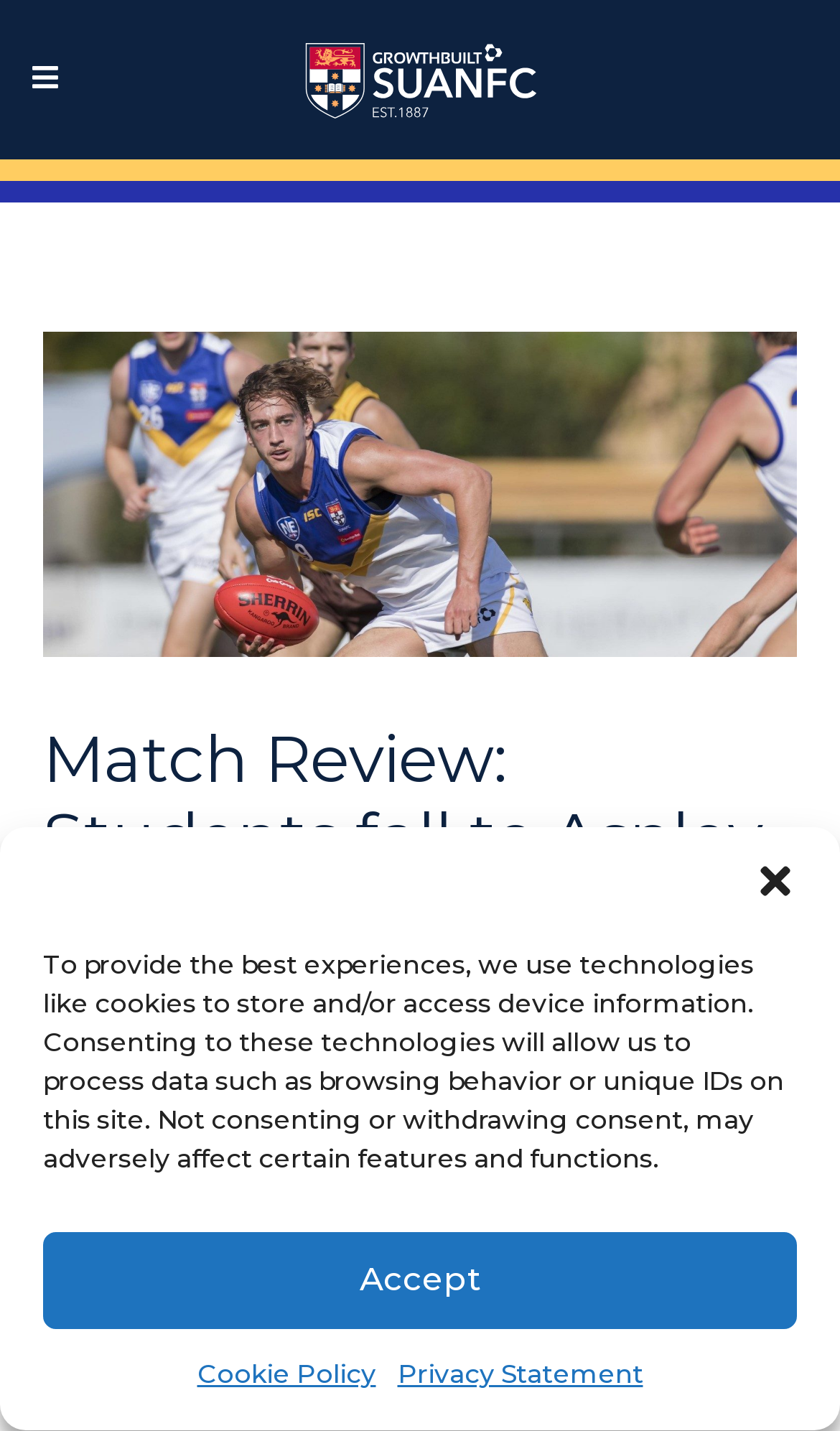What is the score of the match?
Using the information from the image, give a concise answer in one word or a short phrase.

14.18 (102) to 4.13 (37)